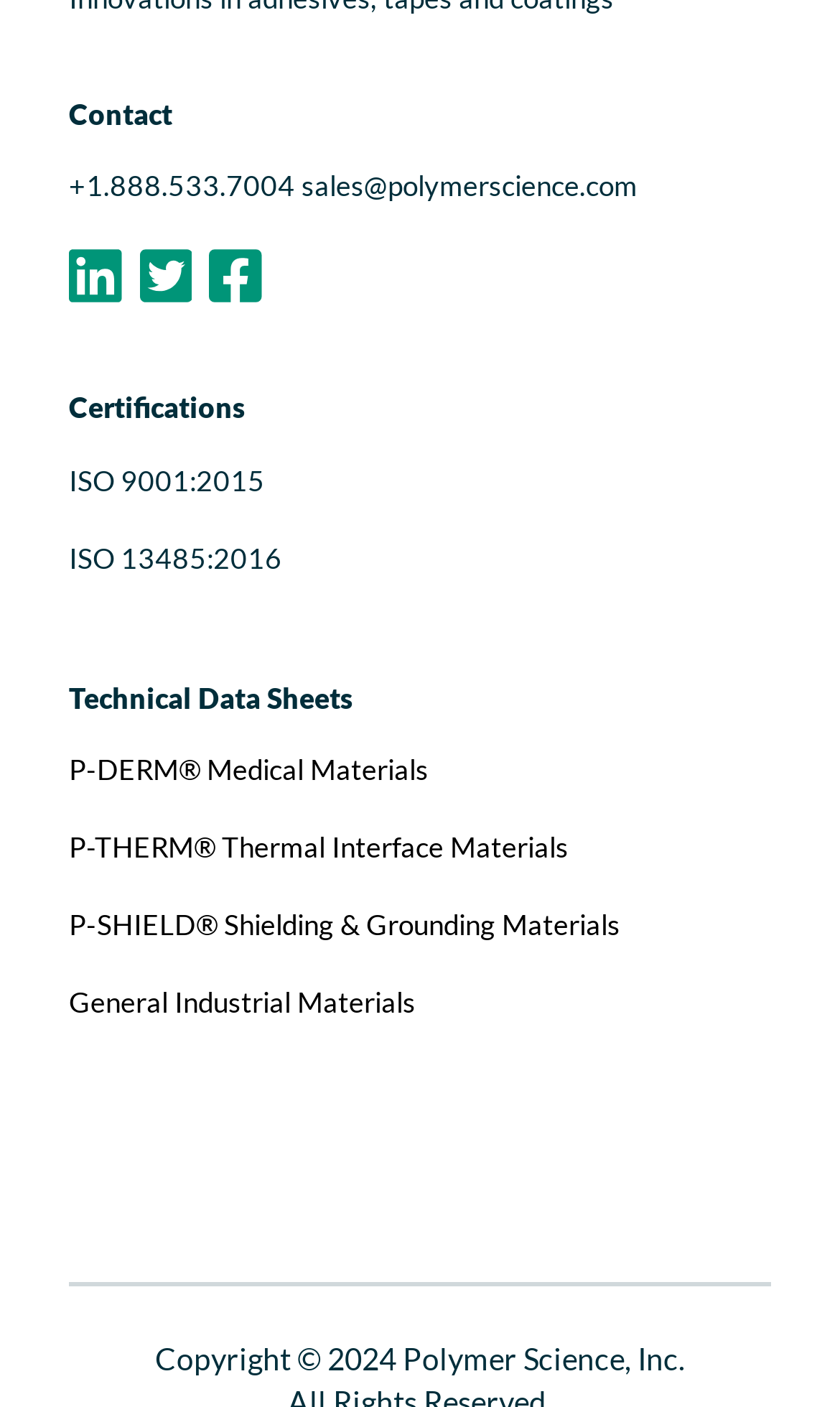Show the bounding box coordinates for the element that needs to be clicked to execute the following instruction: "Send an email to sales". Provide the coordinates in the form of four float numbers between 0 and 1, i.e., [left, top, right, bottom].

[0.359, 0.105, 0.759, 0.175]